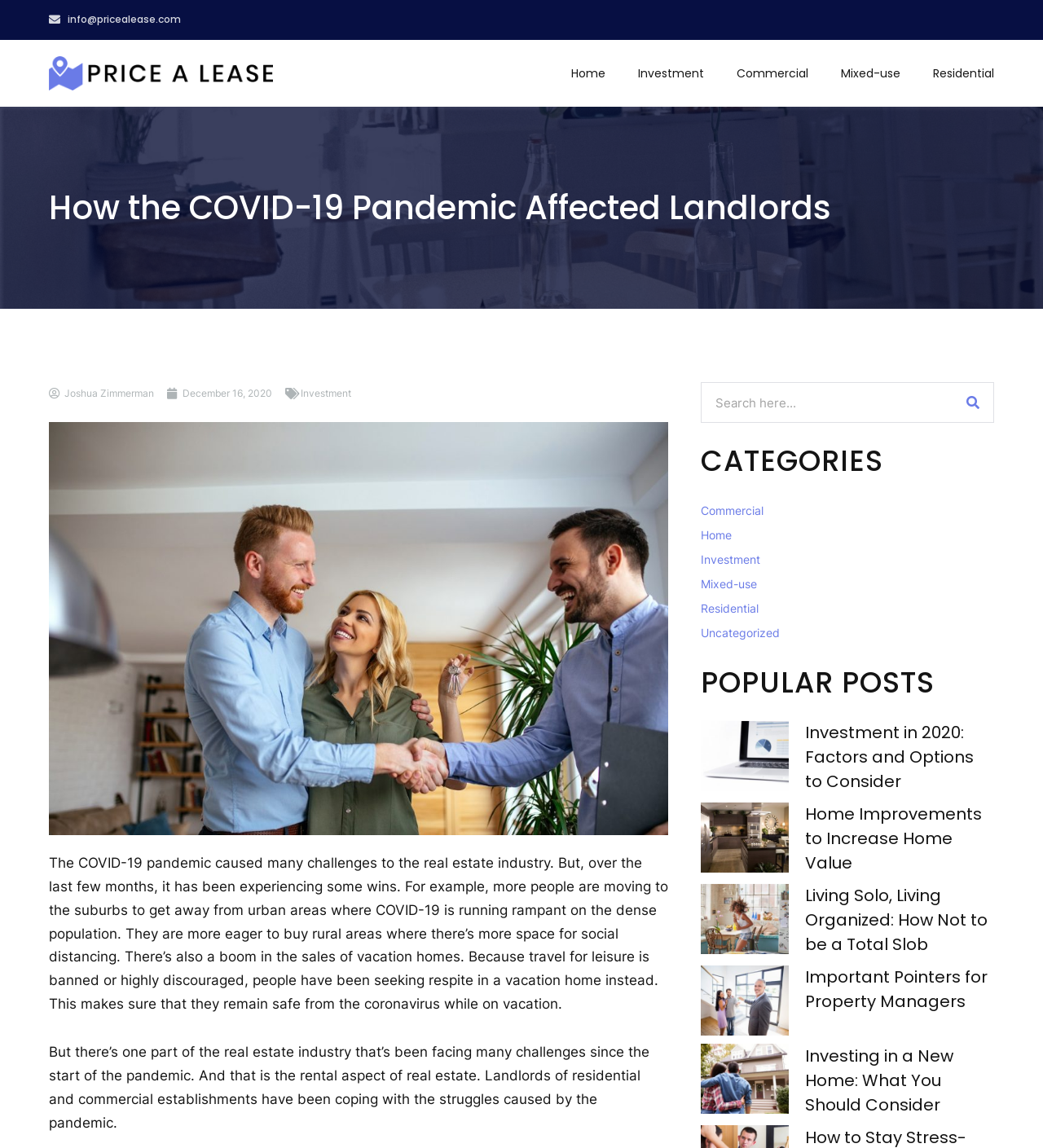What is the image about?
Give a single word or phrase answer based on the content of the image.

Real estate agent